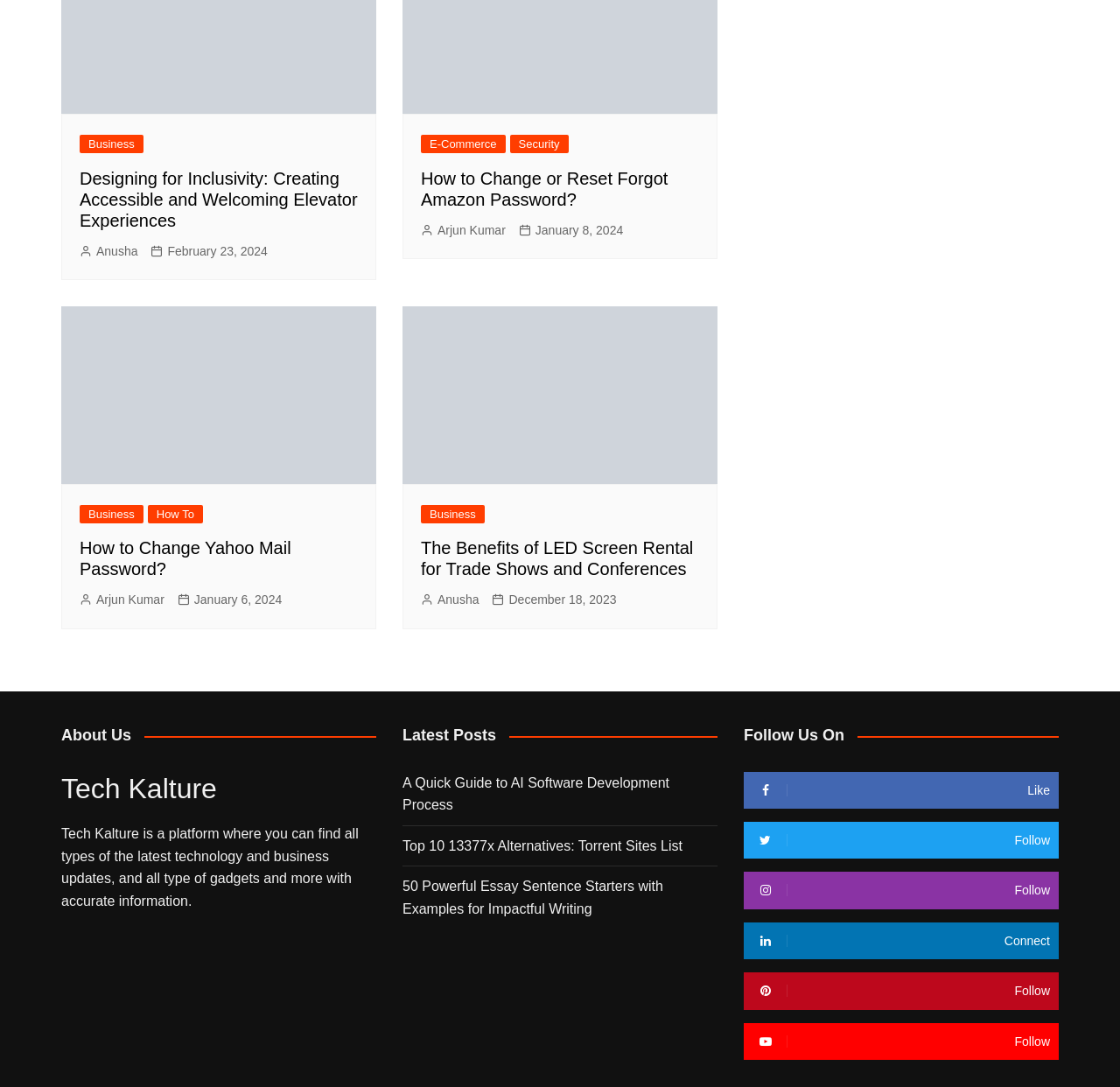What is the date of the article 'The Benefits of LED Screen Rental for Trade Shows and Conferences'?
Based on the image, provide your answer in one word or phrase.

December 18, 2023